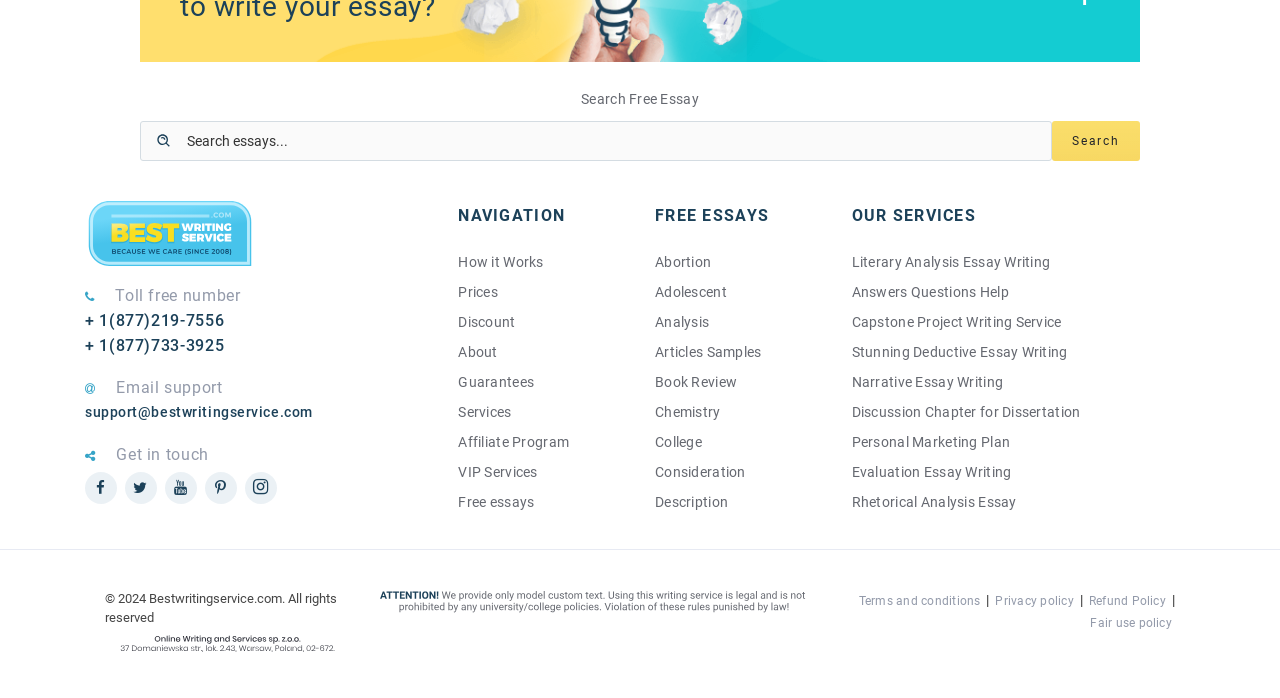What is the service offered under 'OUR SERVICES'?
Provide a fully detailed and comprehensive answer to the question.

I found the service offered under 'OUR SERVICES' by looking at the StaticText element with the text 'OUR SERVICES' and then finding the adjacent link elements with the service names.